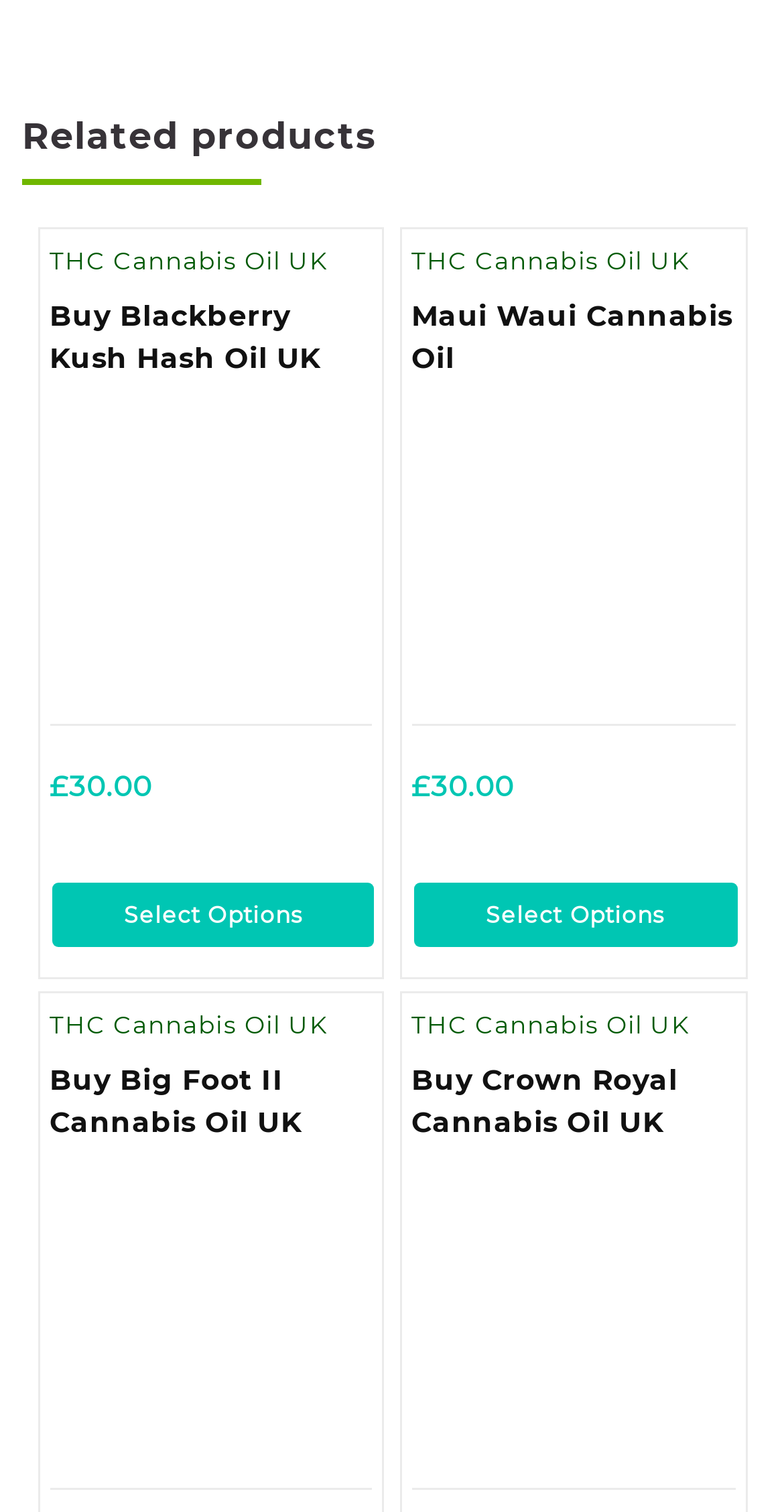Please identify the bounding box coordinates of the region to click in order to complete the given instruction: "Add Blackberry Kush Hash Oil UK to cart". The coordinates should be four float numbers between 0 and 1, i.e., [left, top, right, bottom].

[0.065, 0.584, 0.478, 0.626]